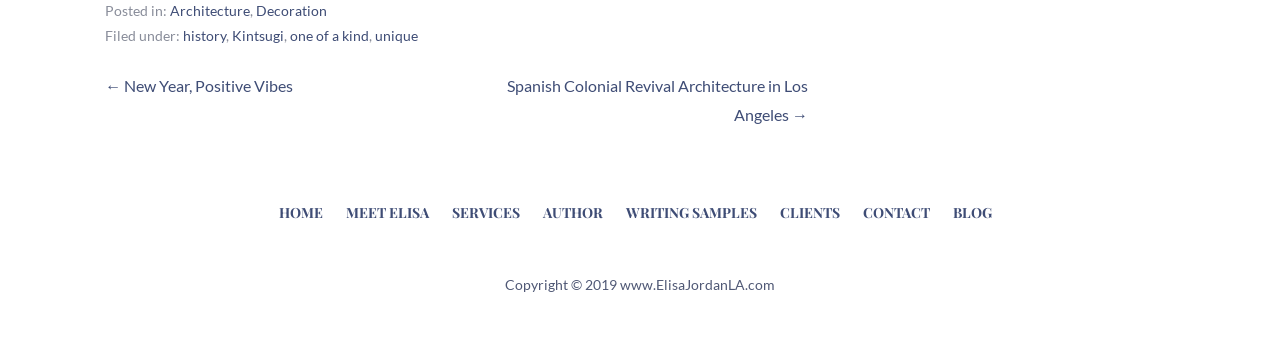Identify the bounding box coordinates of the part that should be clicked to carry out this instruction: "go to home page".

[0.218, 0.566, 0.252, 0.636]